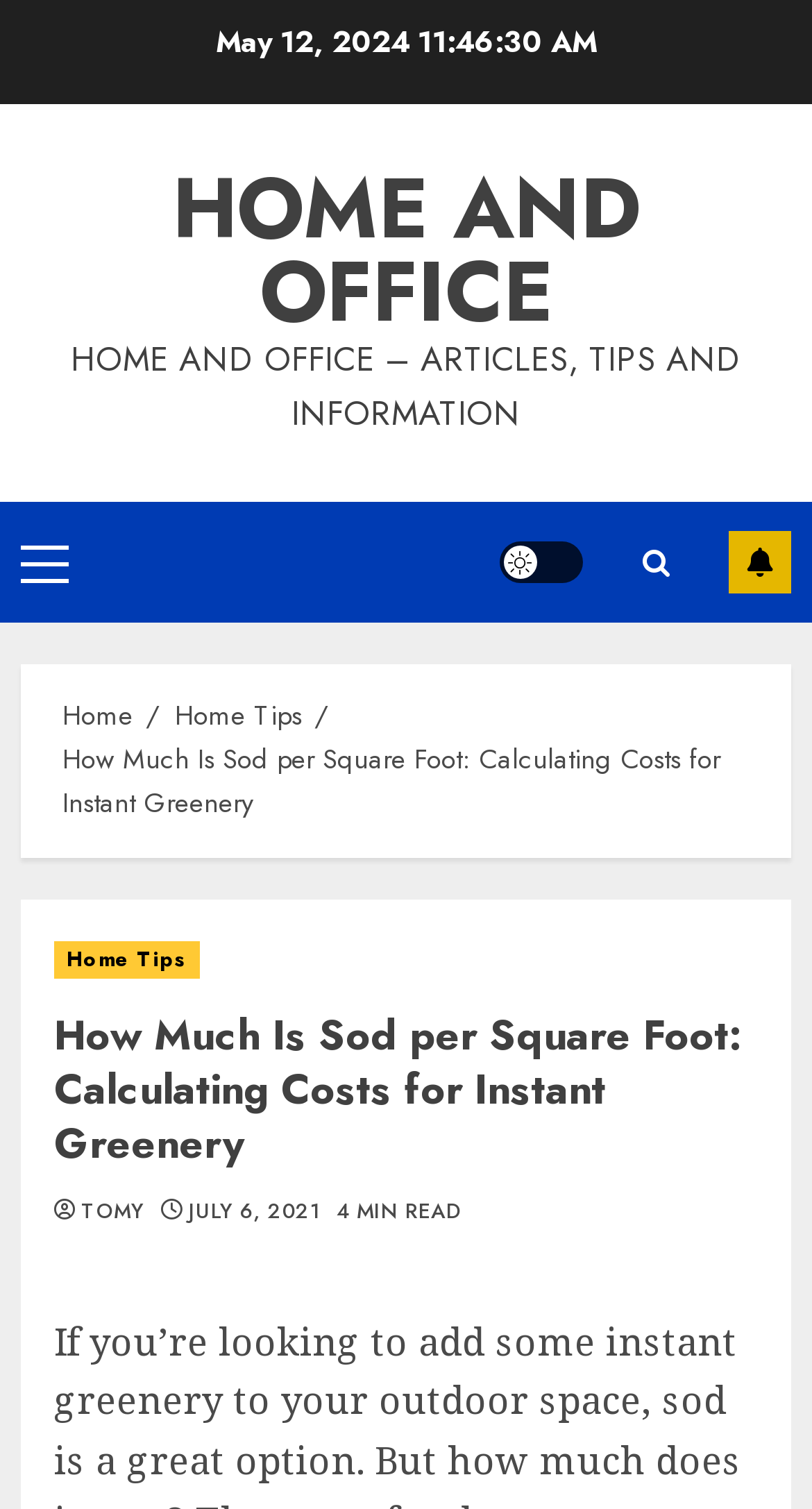Locate the bounding box coordinates of the element to click to perform the following action: 'read article about sod prices'. The coordinates should be given as four float values between 0 and 1, in the form of [left, top, right, bottom].

[0.067, 0.669, 0.933, 0.776]